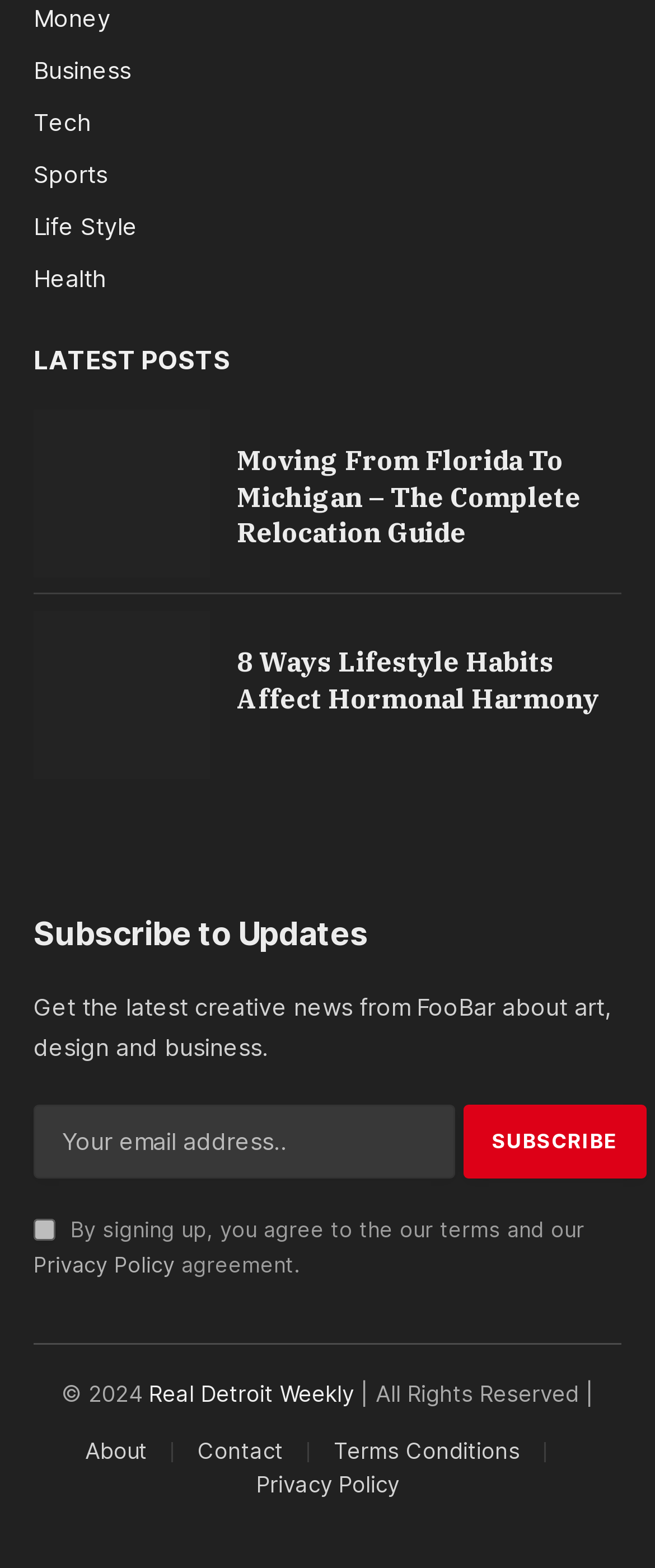Provide a one-word or brief phrase answer to the question:
What is the copyright year of the webpage?

2024